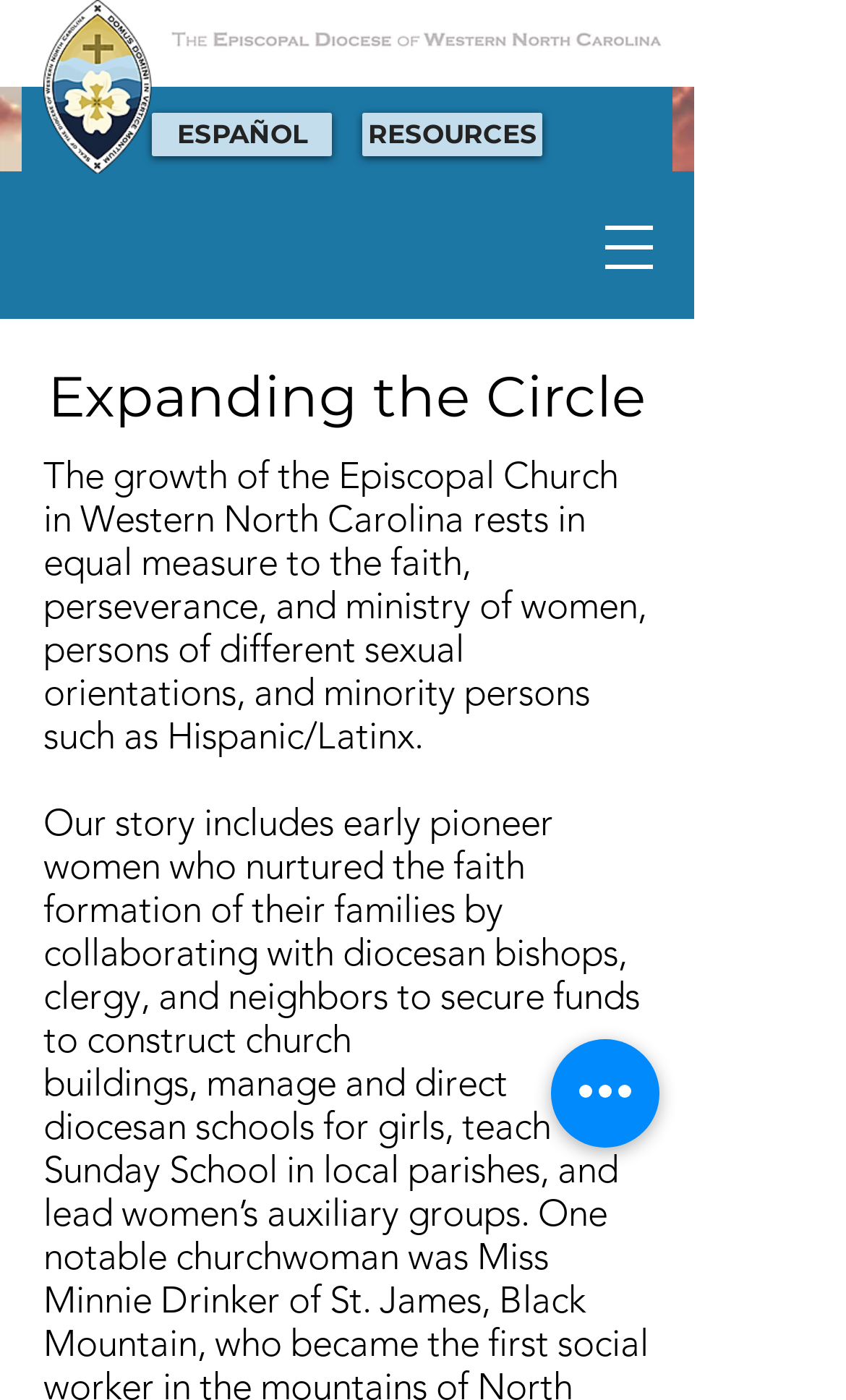Given the content of the image, can you provide a detailed answer to the question?
What is the topic of the text below the main heading?

The text below the main heading 'Expanding the Circle' discusses the history of the Episcopal Church in Western North Carolina, specifically the contributions of women, persons of different sexual orientations, and minority persons. Therefore, the topic of the text is church history.